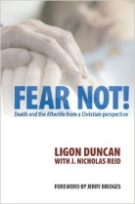Please reply with a single word or brief phrase to the question: 
What do the hands on the cover symbolize?

Care and reassurance